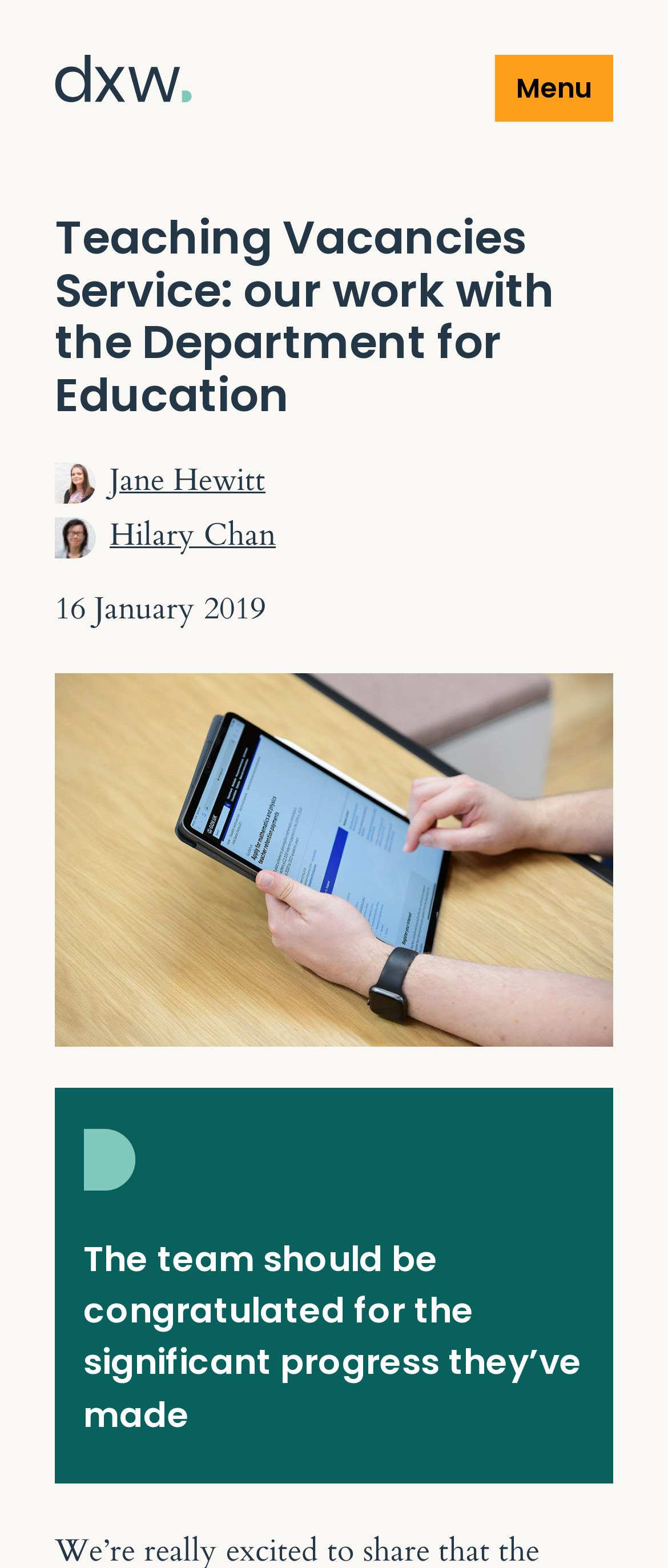Extract the bounding box coordinates of the UI element described: "Hilary Chan". Provide the coordinates in the format [left, top, right, bottom] with values ranging from 0 to 1.

[0.164, 0.328, 0.413, 0.355]